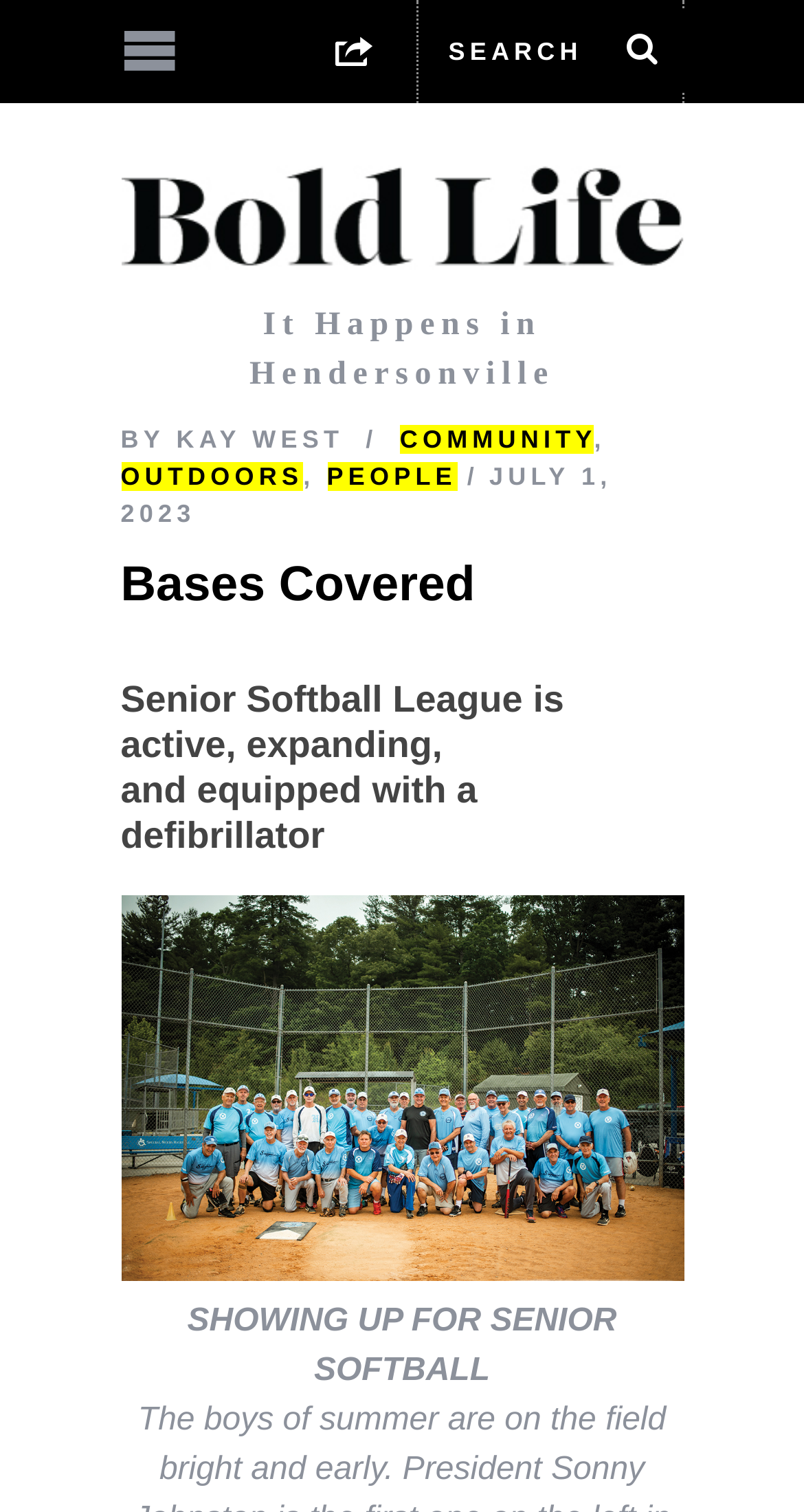What is the date of the article?
Refer to the screenshot and deliver a thorough answer to the question presented.

I found a time element in the webpage with the text 'JULY 1, 2023', which suggests that this is the date of the article.